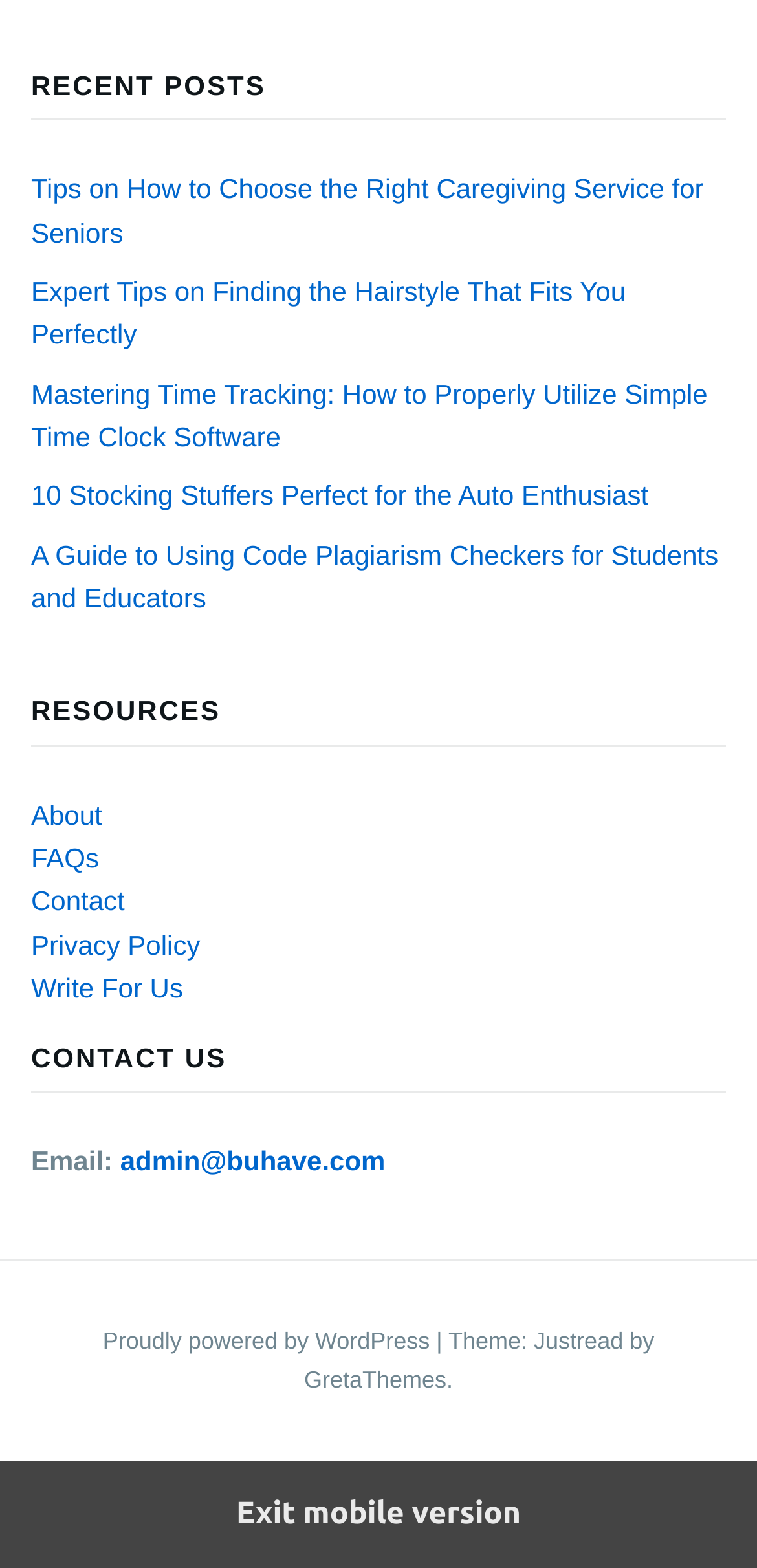Highlight the bounding box coordinates of the region I should click on to meet the following instruction: "contact the administrator via email".

[0.159, 0.73, 0.509, 0.75]